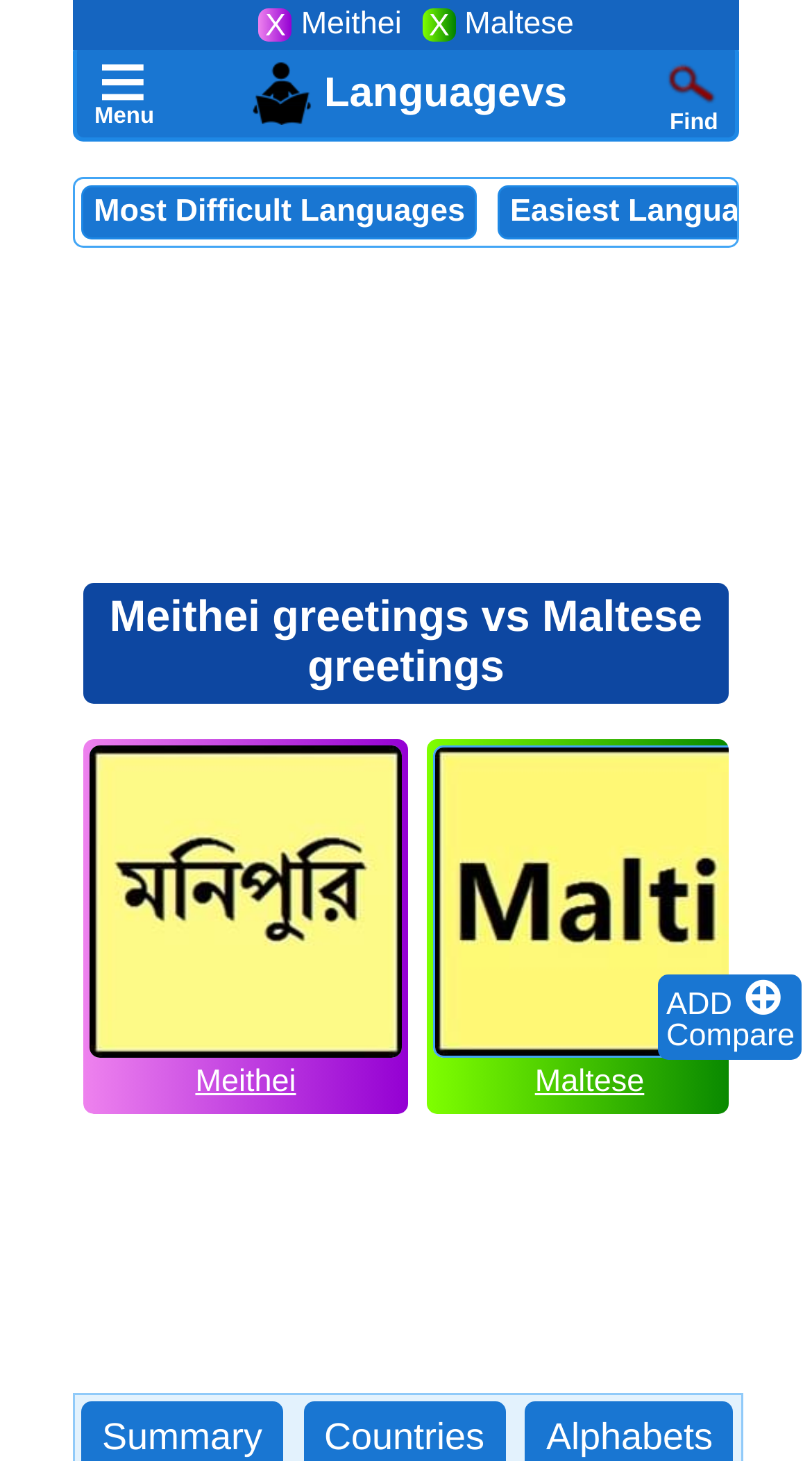Highlight the bounding box coordinates of the element that should be clicked to carry out the following instruction: "read the blog". The coordinates must be given as four float numbers ranging from 0 to 1, i.e., [left, top, right, bottom].

None